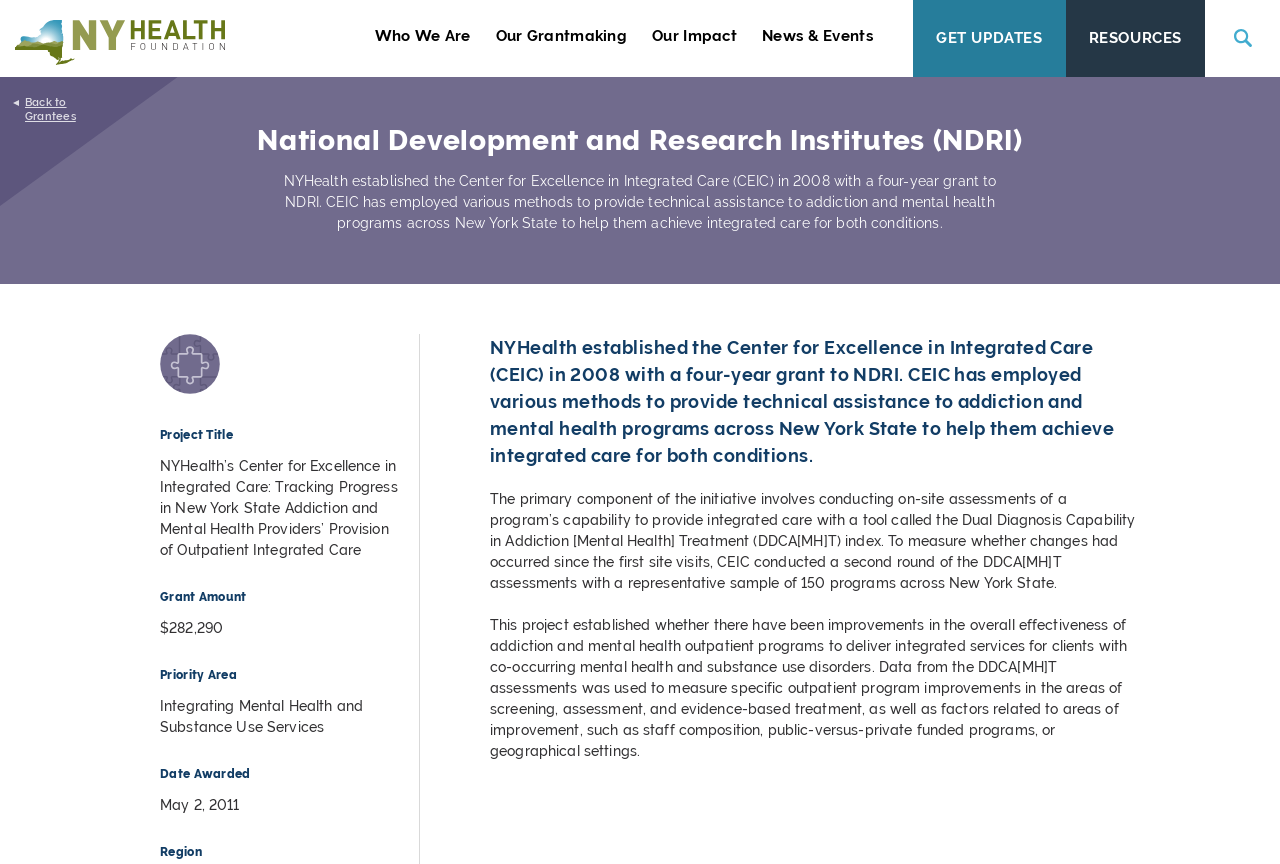Elaborate on the different components and information displayed on the webpage.

The webpage is about the National Development and Research Institutes (NDRI) and the New York Health Foundation. At the top left, there is a link to "Skip to content". Next to it, there is a logo of the New York Health Foundation, which is an image with a link to the foundation's website. On the top right, there is a search button and a navigation menu with several links, including "Who We Are", "What We Do", "Our Team", and more.

Below the navigation menu, there are three main sections: "Our Grantmaking", "Our Impact", and "News & Events". Each section has several links to related pages, such as "What We Fund", "Our Grantees", "Grantee Stories", and "News".

In the main content area, there is a section about a specific grant project, titled "NYHealth’s Center for Excellence in Integrated Care: Tracking Progress in New York State Addiction and Mental Health Providers’ Provision of Outpatient Integrated Care". This section includes a brief description of the project, an image related to the project, and several headings with details about the project, such as the grant amount, priority area, and date awarded.

Below the project details, there are two paragraphs of text describing the project's objectives and methods, including the use of a specific assessment tool to measure the effectiveness of addiction and mental health outpatient programs.